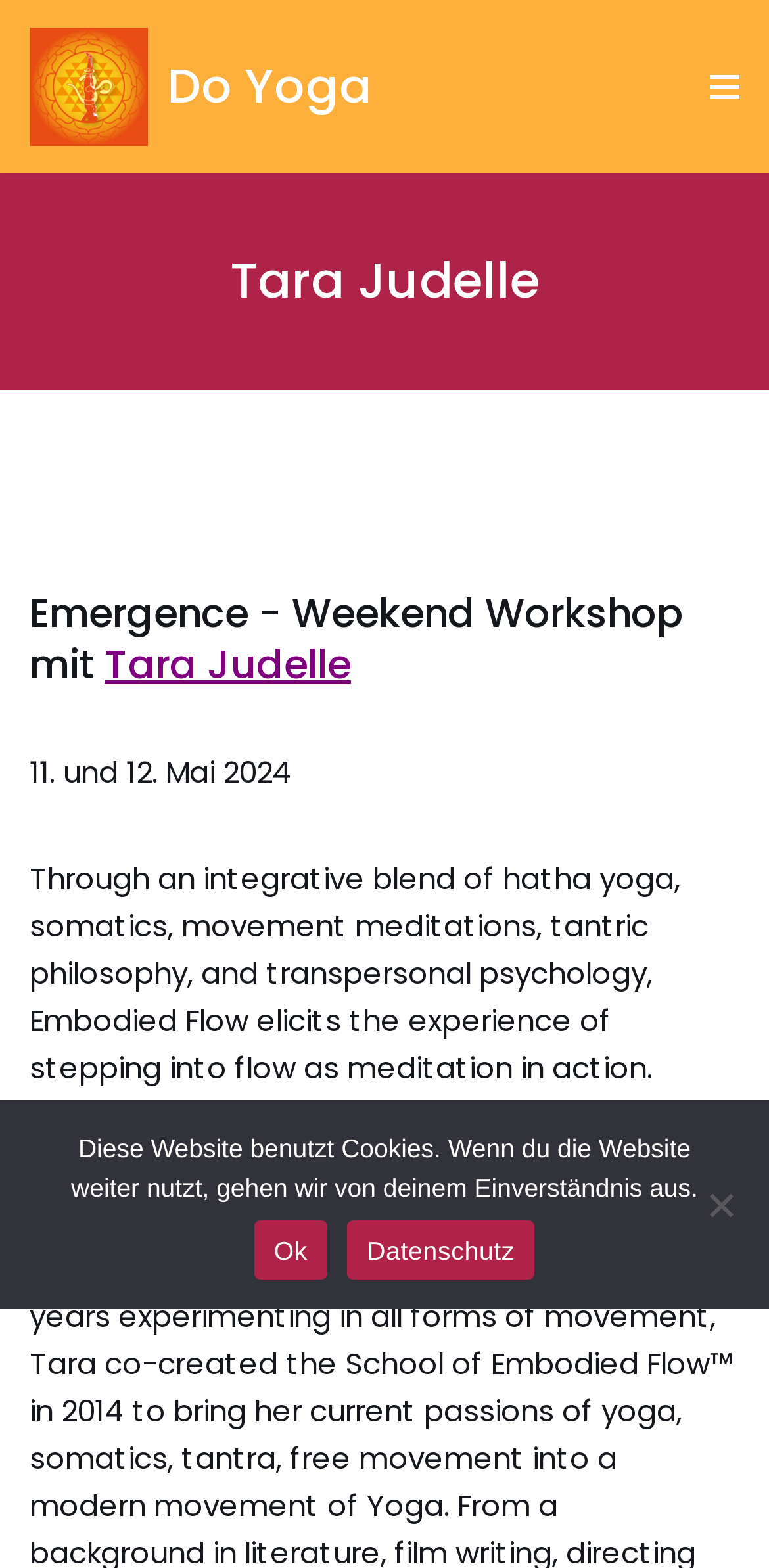What is the name of the yoga workshop?
Utilize the information in the image to give a detailed answer to the question.

I found the answer by looking at the heading element that says 'Emergence - Weekend Workshop mit Tara Judelle' which indicates that 'Emergence' is the name of the yoga workshop.